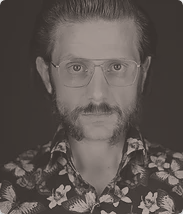With reference to the image, please provide a detailed answer to the following question: What is the pattern on the man's shirt?

The man's shirt has a floral pattern, which is a bold fashion choice. This suggests that the man is confident in his fashion sense and is not afraid to express himself through his clothing.